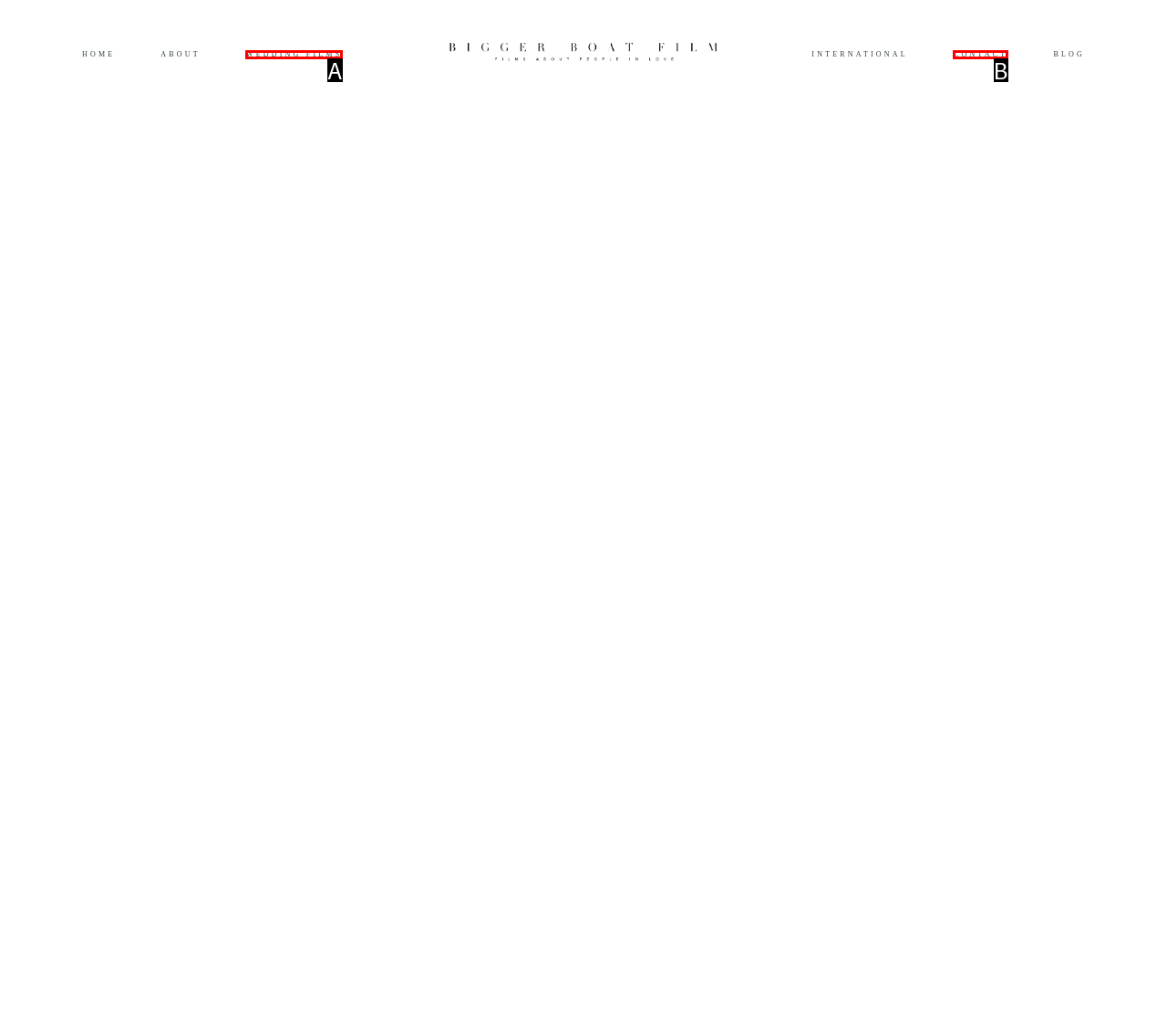Find the HTML element that matches the description provided: Wedding Films
Answer using the corresponding option letter.

A